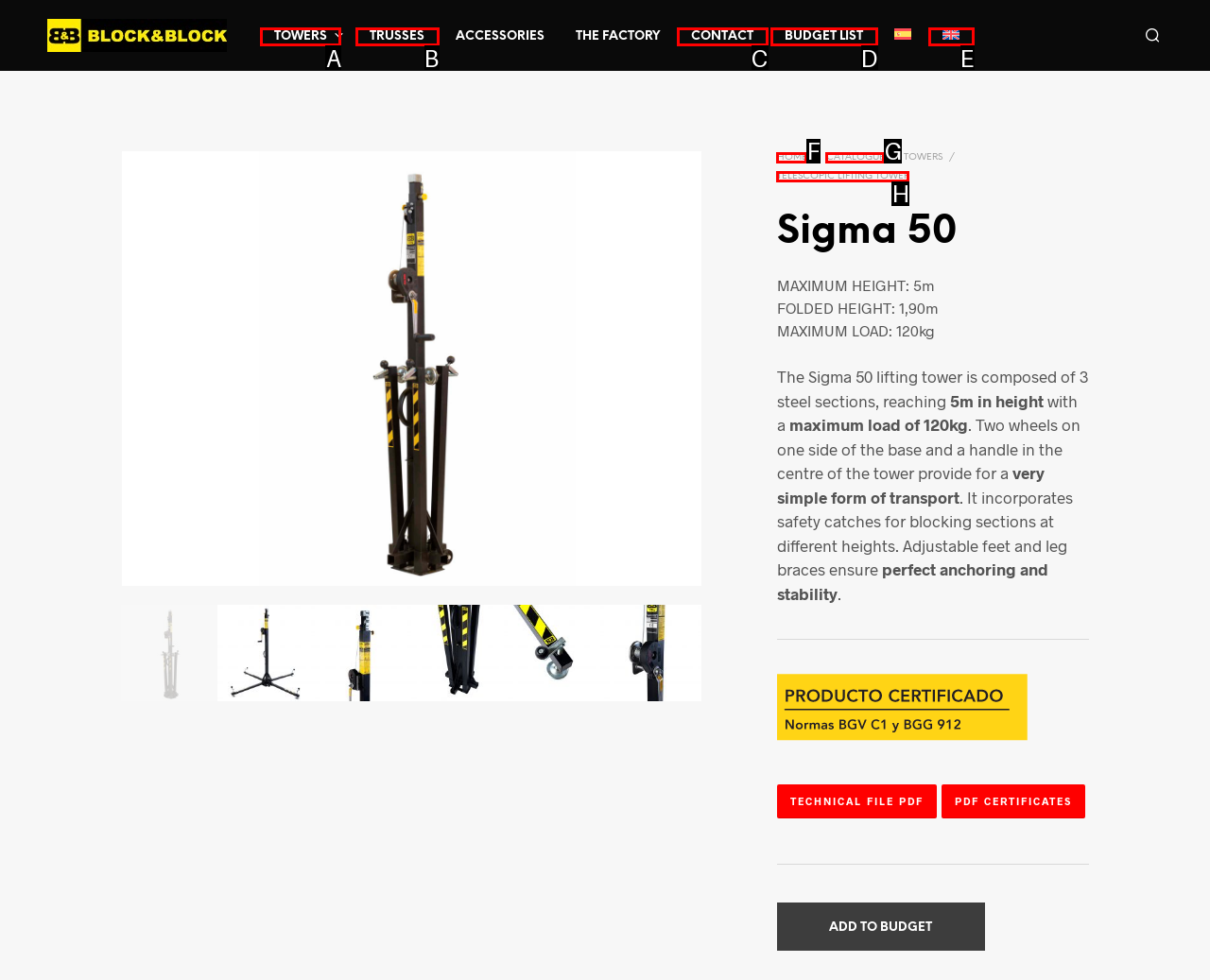Which HTML element should be clicked to complete the task: Click on the TOWERS link? Answer with the letter of the corresponding option.

A